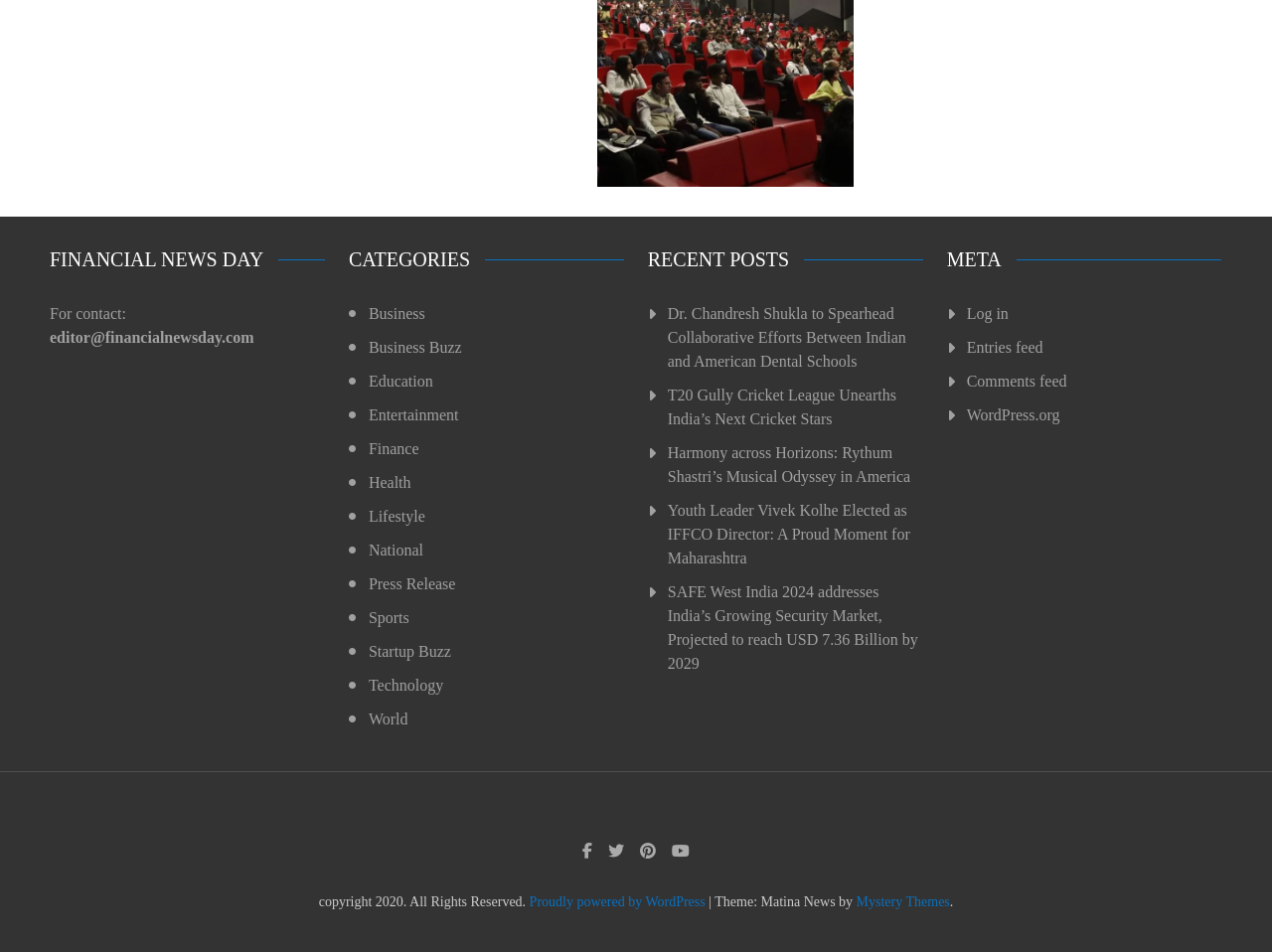Answer the following inquiry with a single word or phrase:
What is the contact email address?

editor@financialnewsday.com